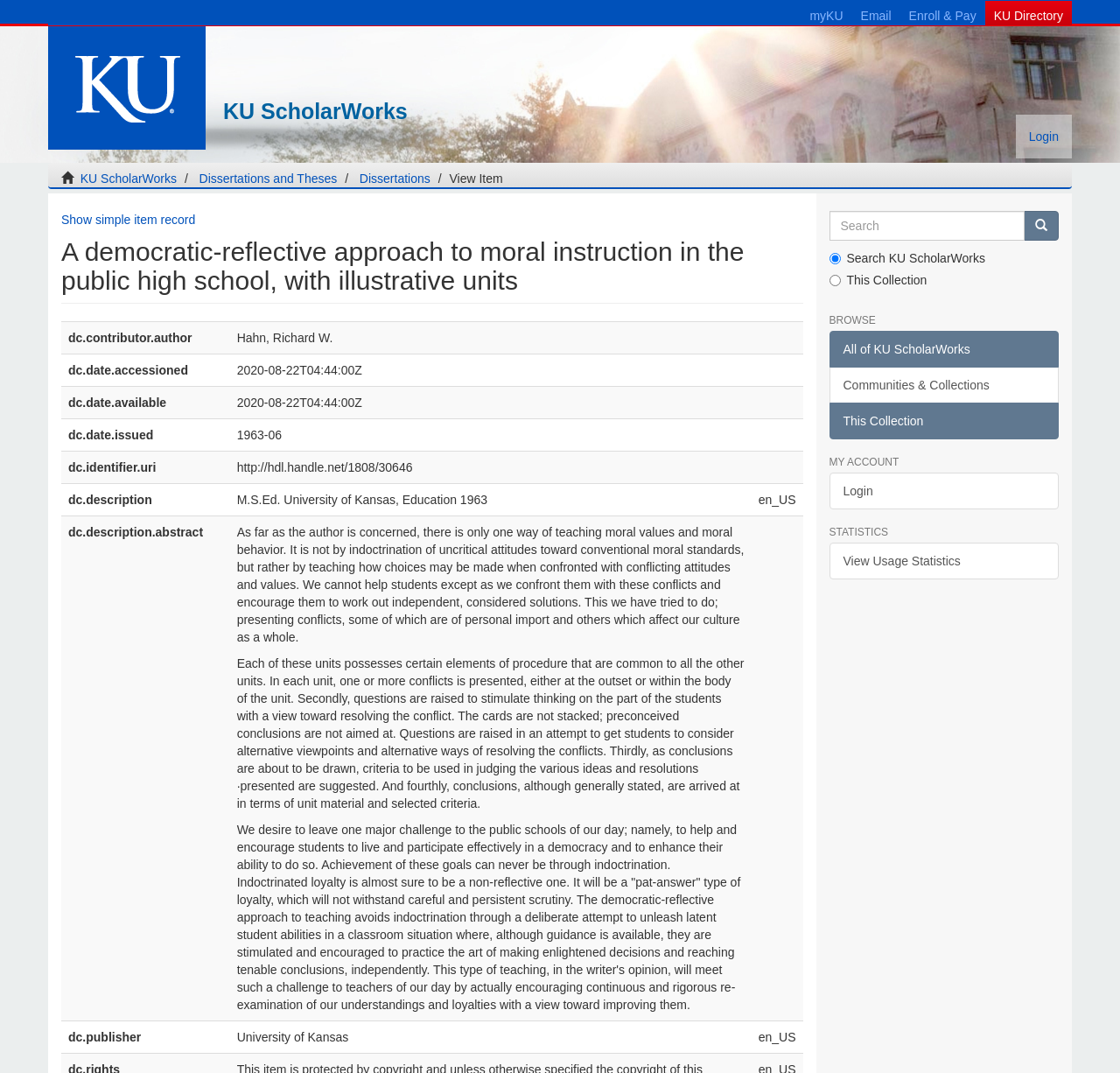Bounding box coordinates are given in the format (top-left x, top-left y, bottom-right x, bottom-right y). All values should be floating point numbers between 0 and 1. Provide the bounding box coordinate for the UI element described as: Show simple item record

[0.055, 0.198, 0.174, 0.211]